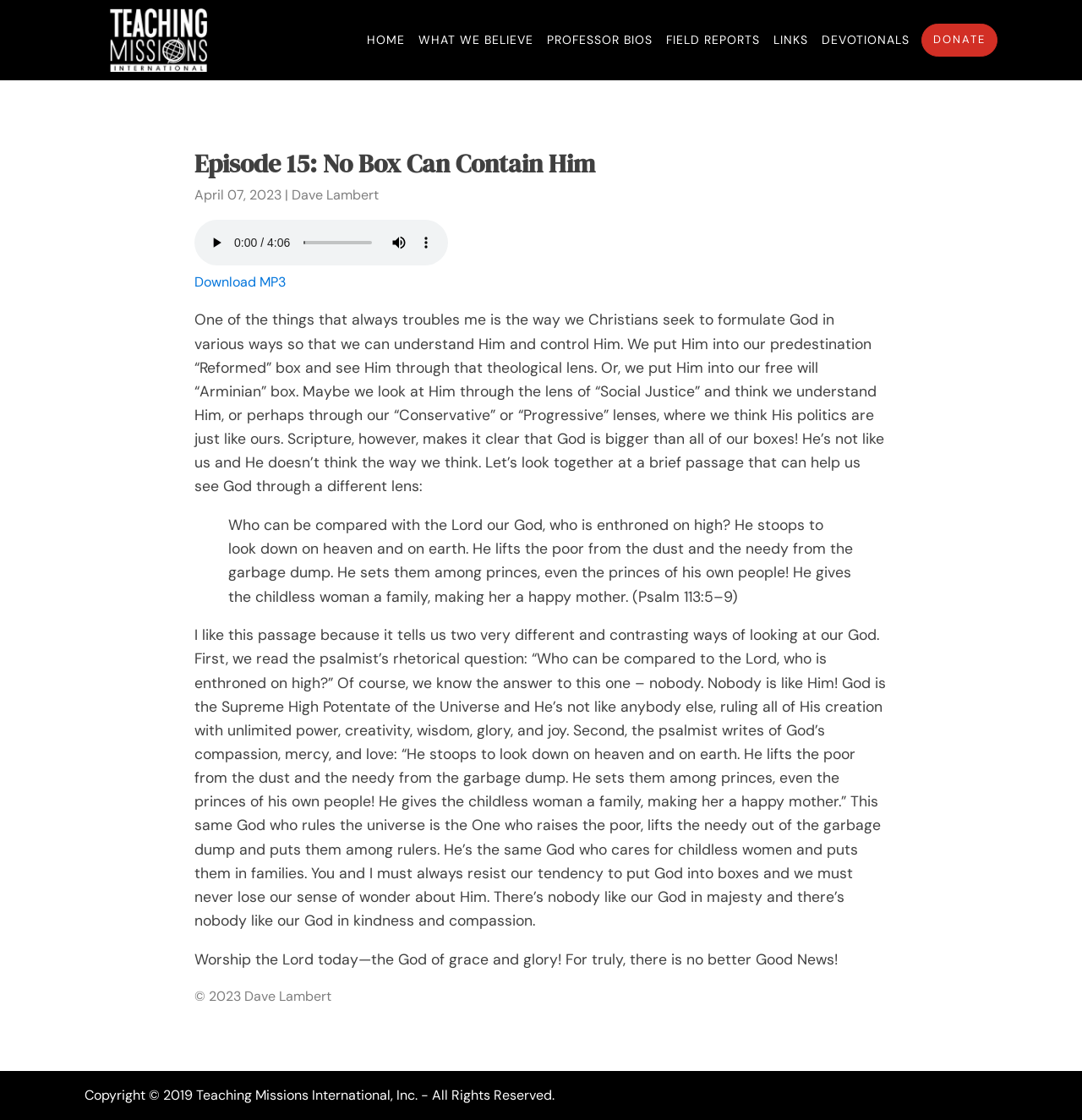Craft a detailed narrative of the webpage's structure and content.

This webpage is about Episode 15 of a podcast or audio series titled "No Box Can Contain Him" from Teaching Missions International. At the top, there are seven navigation links: "HOME", "WHAT WE BELIEVE", "PROFESSOR BIOS", "FIELD REPORTS", "LINKS", "DEVOTIONALS", and "DONATE". 

Below the navigation links, there is a heading that displays the episode title, followed by the date "April 07, 2023" and the author's name "Dave Lambert". 

To the right of the heading, there is an audio player with a play button, a slider to scrub through the audio, a mute button, and a button to show more media controls. 

Below the audio player, there is a link to download the MP3 file. 

The main content of the webpage is a transcript of the audio episode. The text discusses how Christians often try to understand and control God by putting Him into various theological or ideological boxes, but Scripture shows that God is bigger than all of our boxes. The text then explores a passage from Psalm 113, which describes God's power and compassion. 

The webpage ends with a call to worship the Lord, followed by a copyright notice at the very bottom.